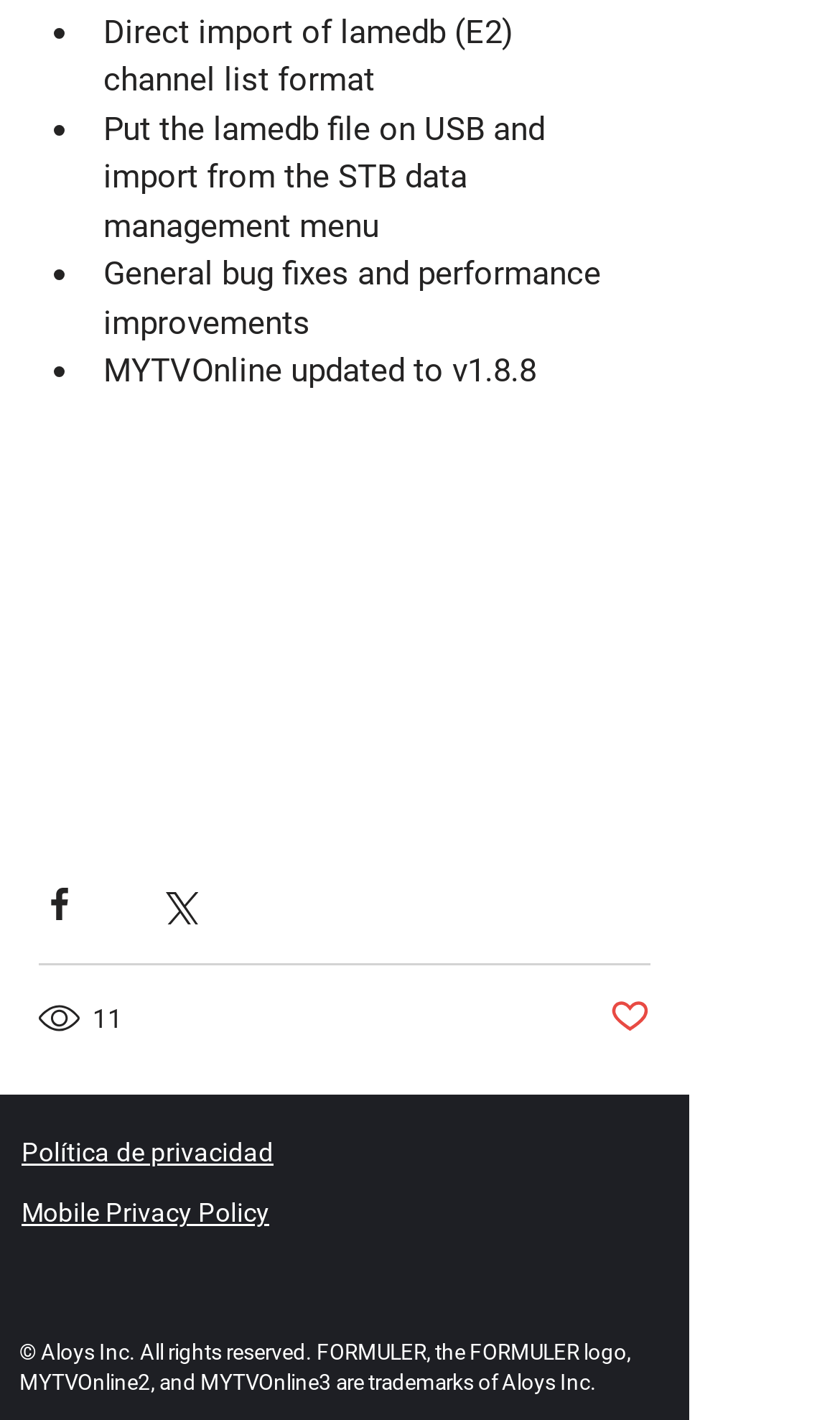How many visualizations are there?
Based on the image, please offer an in-depth response to the question.

The webpage has a counter indicating that there are 11 visualizations, which is likely referring to the number of views or interactions with the content on the page.